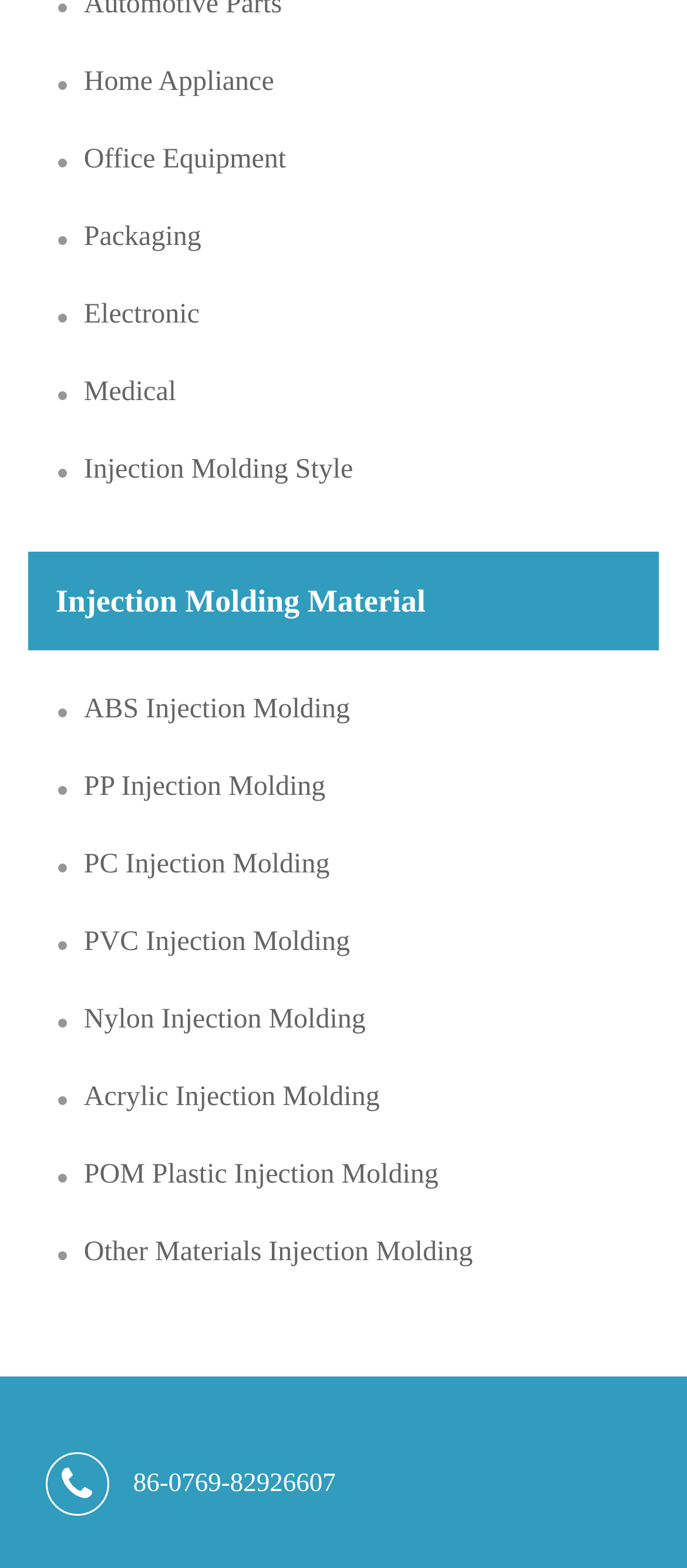What is the last material listed for injection molding?
From the image, provide a succinct answer in one word or a short phrase.

Other Materials